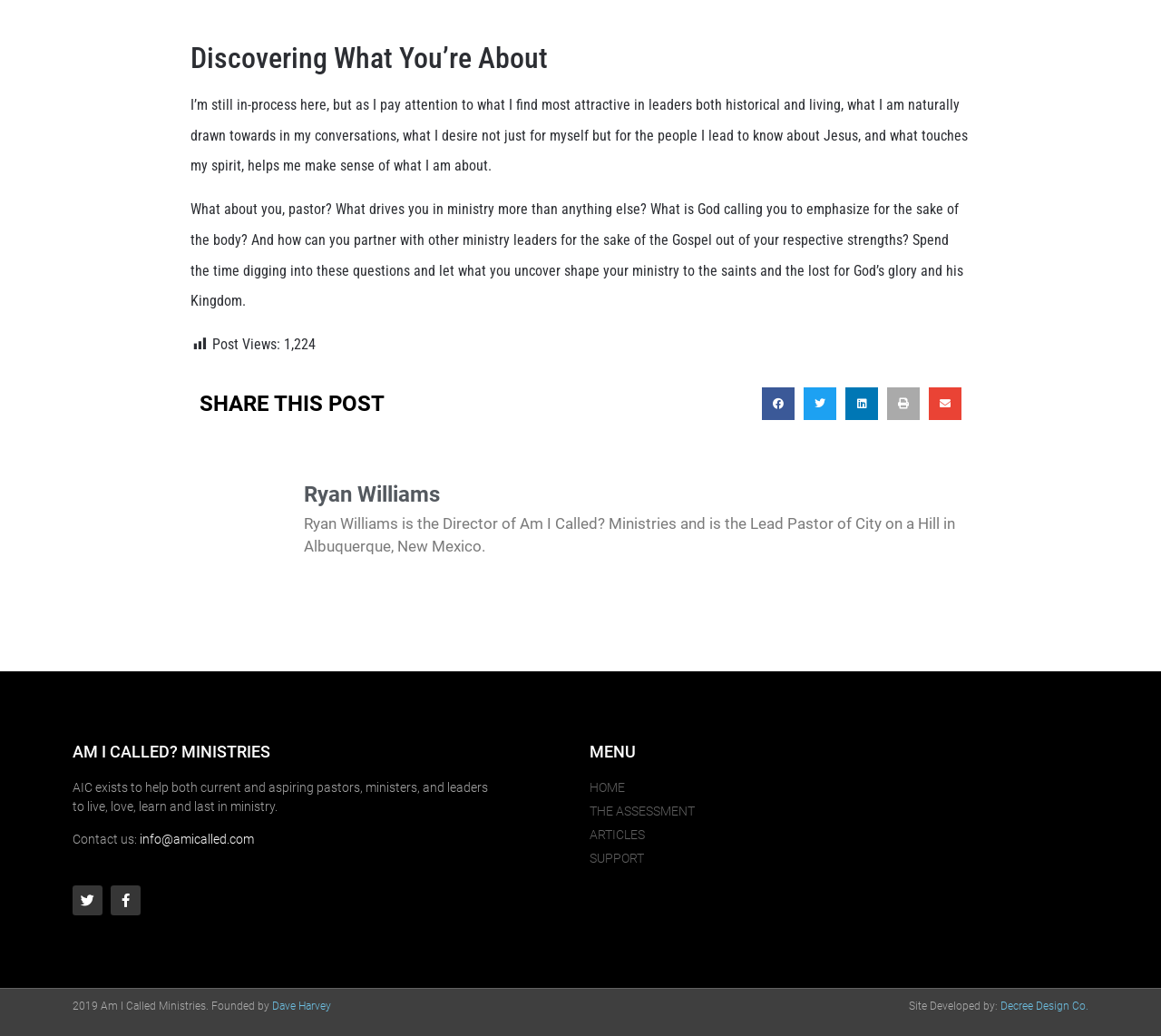Please provide a brief answer to the question using only one word or phrase: 
What is the name of the author of the post?

Ryan Williams